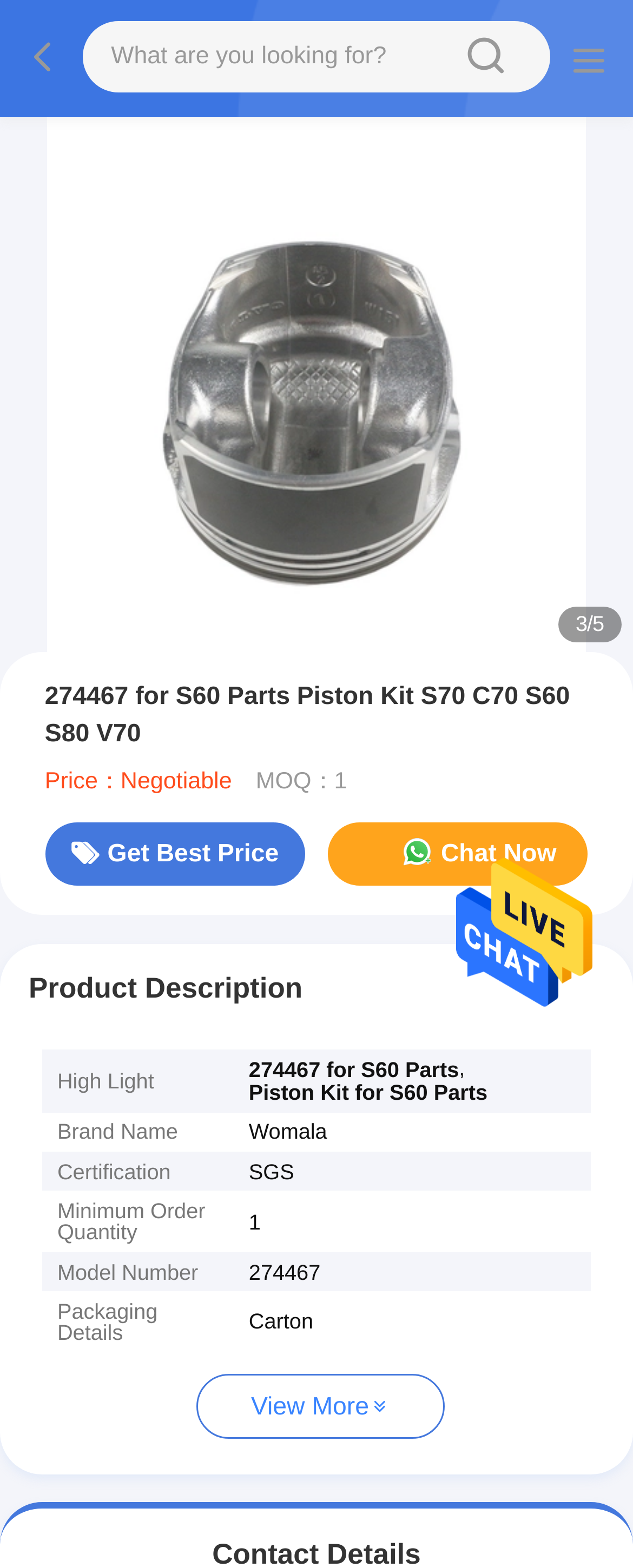What is the minimum order quantity?
Examine the image closely and answer the question with as much detail as possible.

I found the minimum order quantity by looking at the table with the layout table rows and cells, specifically the row with the cell containing the text 'Minimum Order Quantity' and the adjacent cell containing the text '1'.